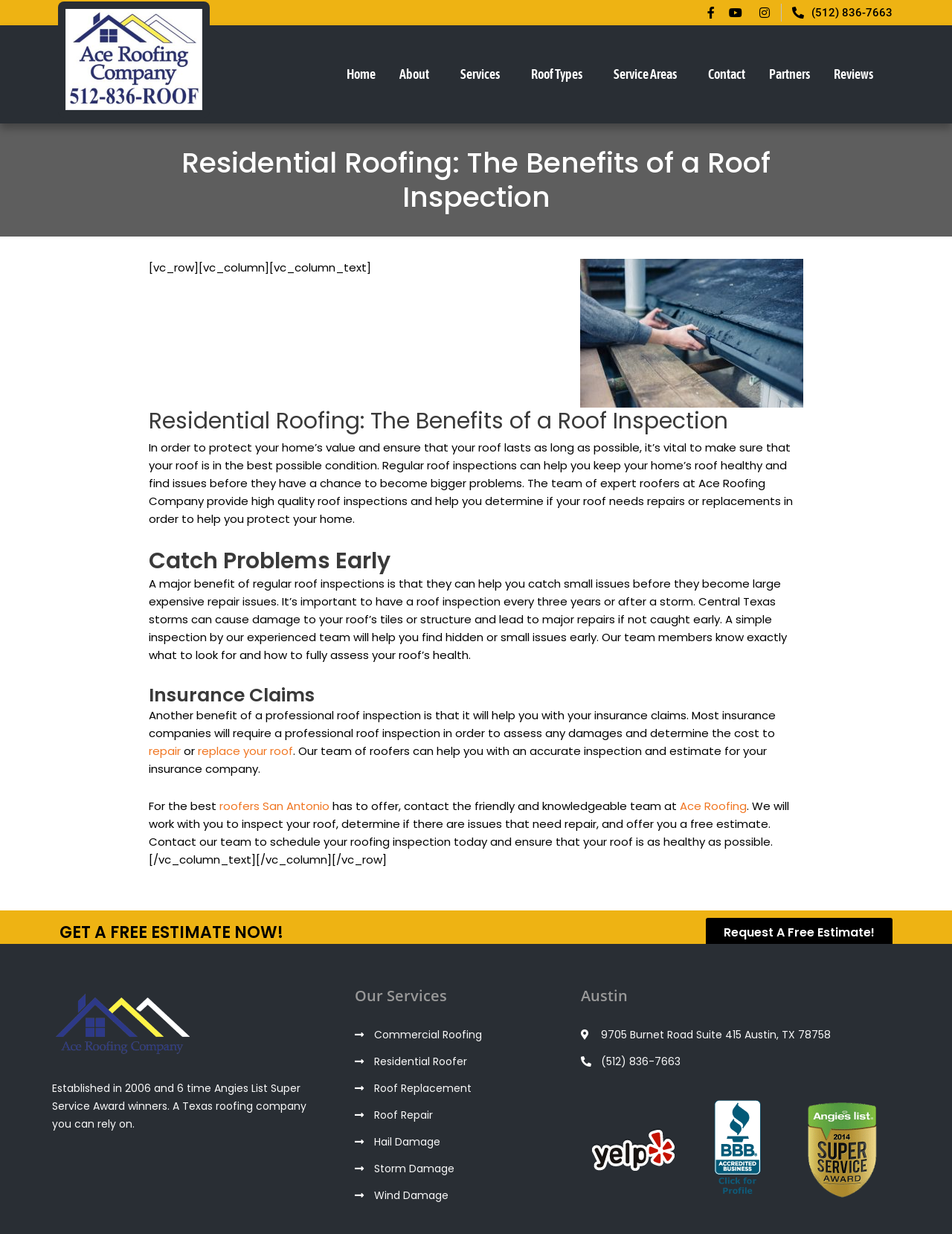What is the phone number to contact Ace Roofing Company?
Use the image to answer the question with a single word or phrase.

(512) 836-7663